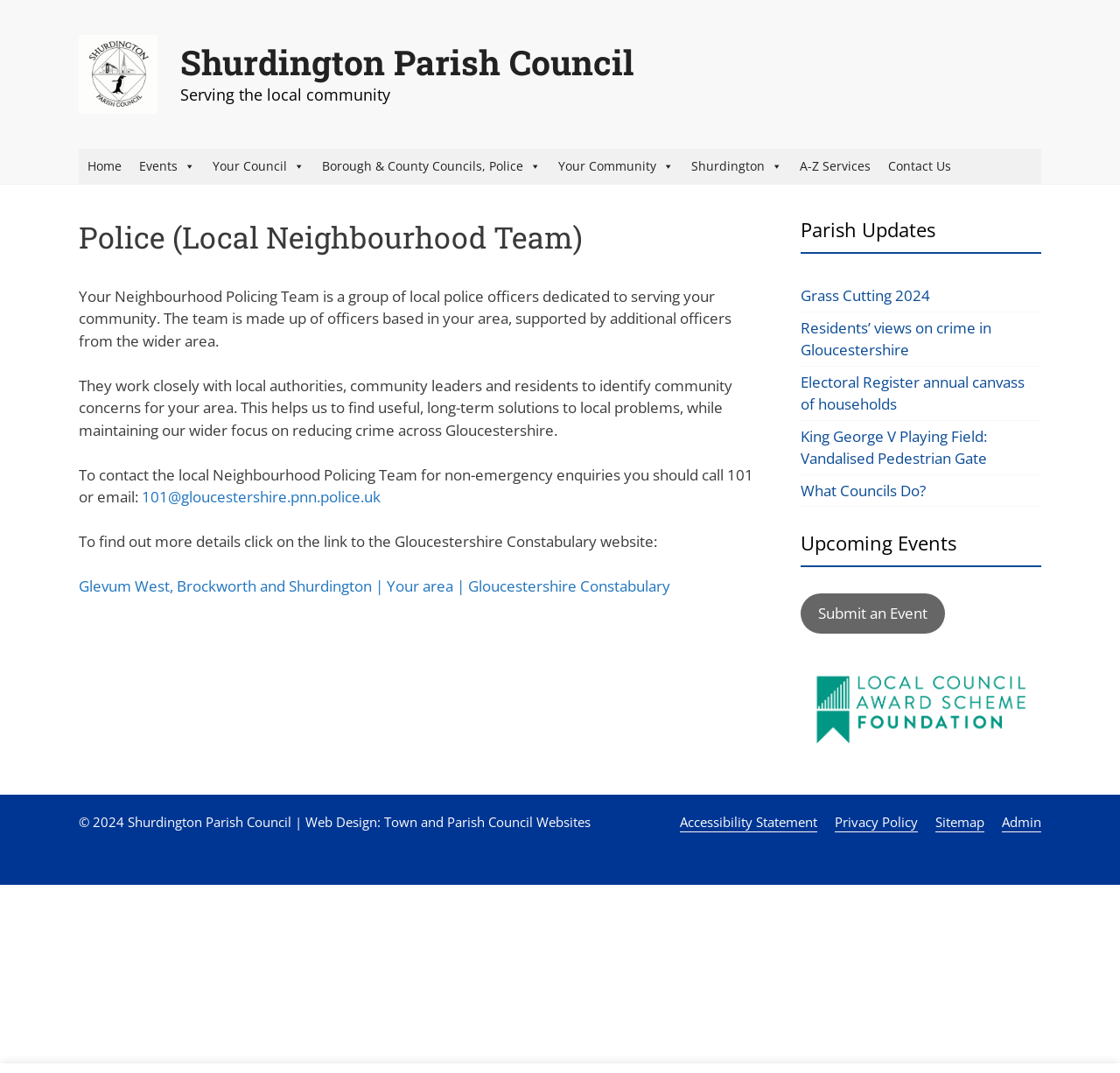Determine the bounding box coordinates for the UI element described. Format the coordinates as (top-left x, top-left y, bottom-right x, bottom-right y) and ensure all values are between 0 and 1. Element description: Two Years - No Show.

None